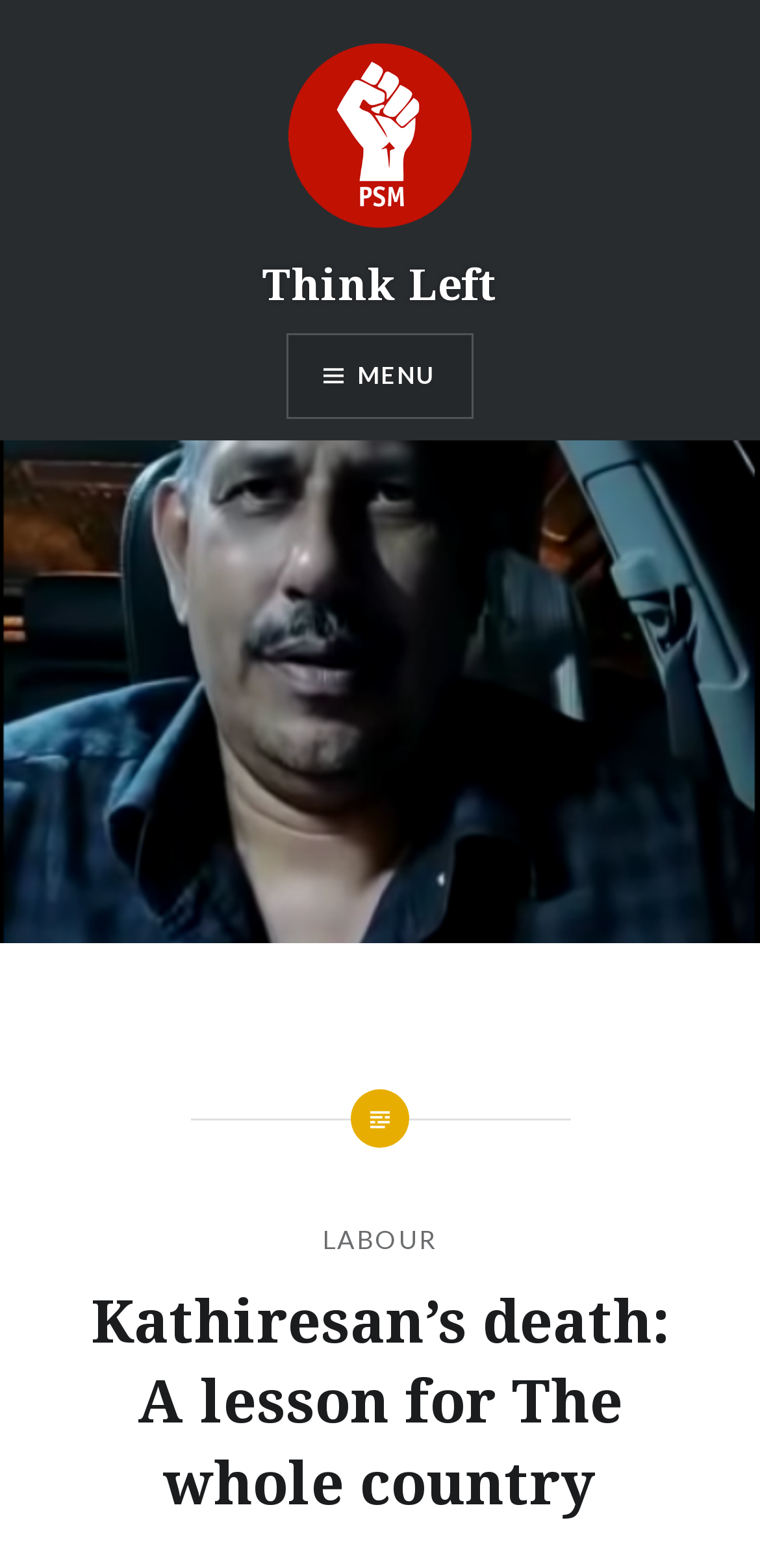What is one of the menu items?
Please provide a comprehensive answer based on the details in the screenshot.

One of the menu items is 'LABOUR', which is a link located inside the primary menu, and it is not visible by default until the 'MENU' button is expanded.